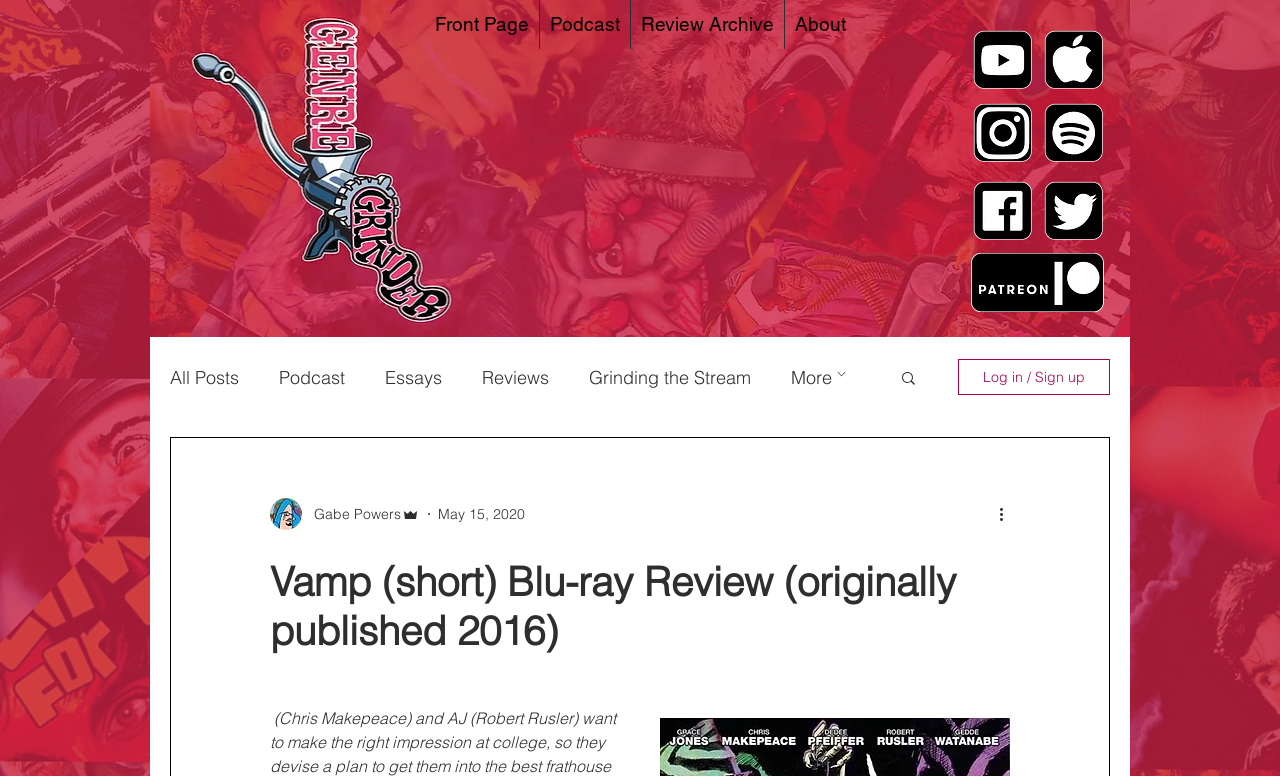Could you provide the bounding box coordinates for the portion of the screen to click to complete this instruction: "Go to the About page"?

[0.613, 0.0, 0.668, 0.063]